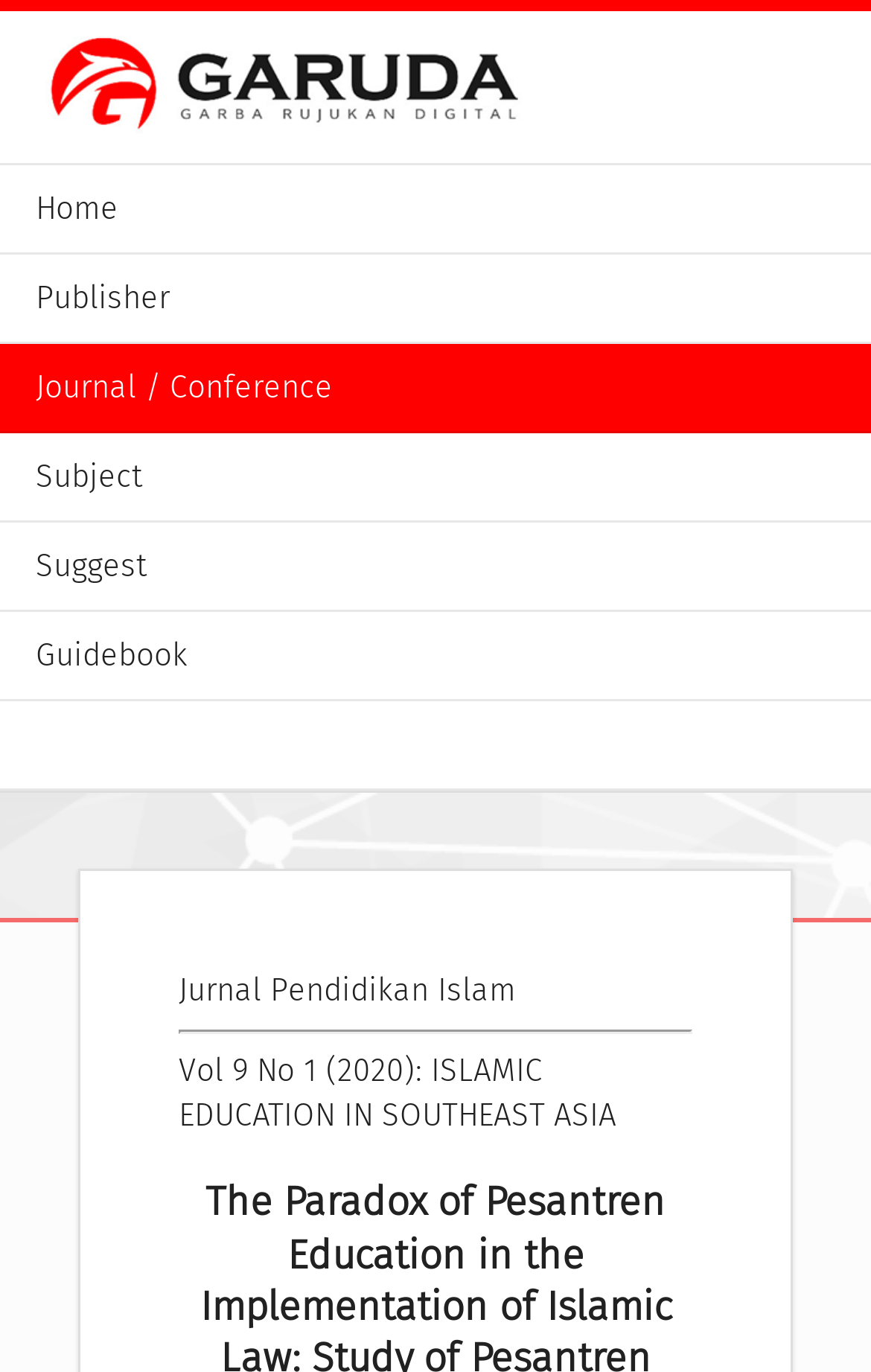Answer the question in one word or a short phrase:
What is the title of the journal?

Jurnal Pendidikan Islam